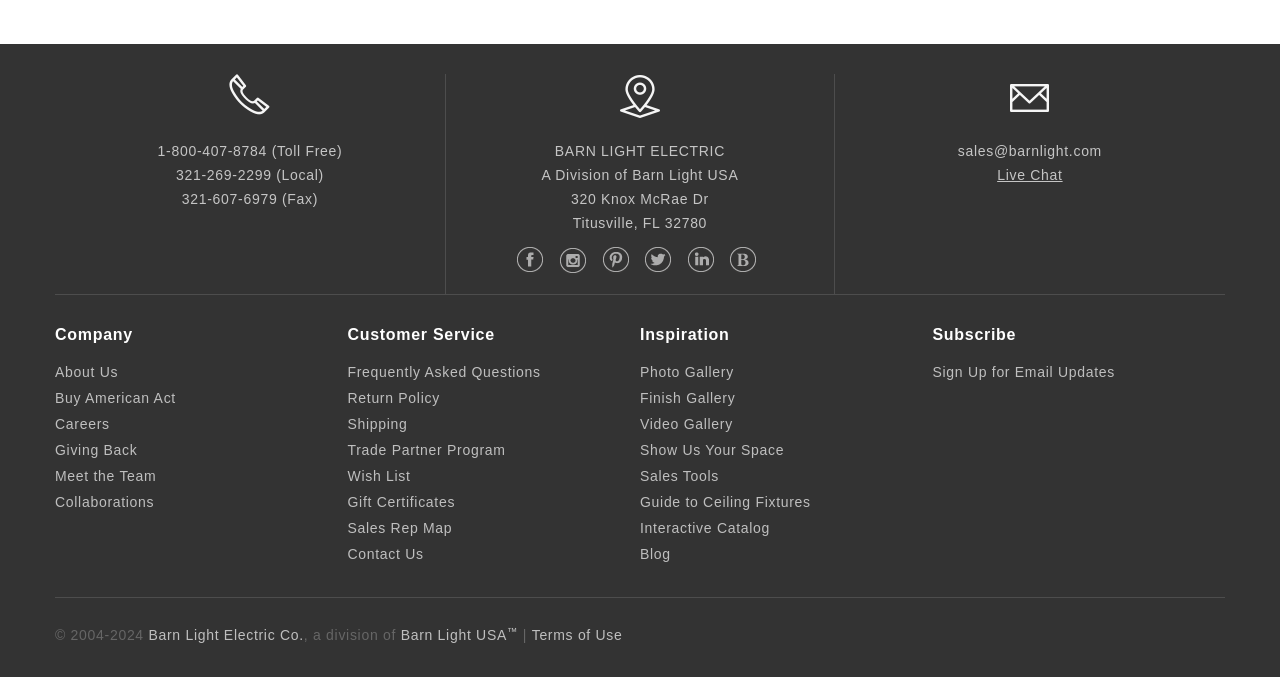Provide a brief response in the form of a single word or phrase:
What is the company's toll-free phone number?

1-800-407-8784